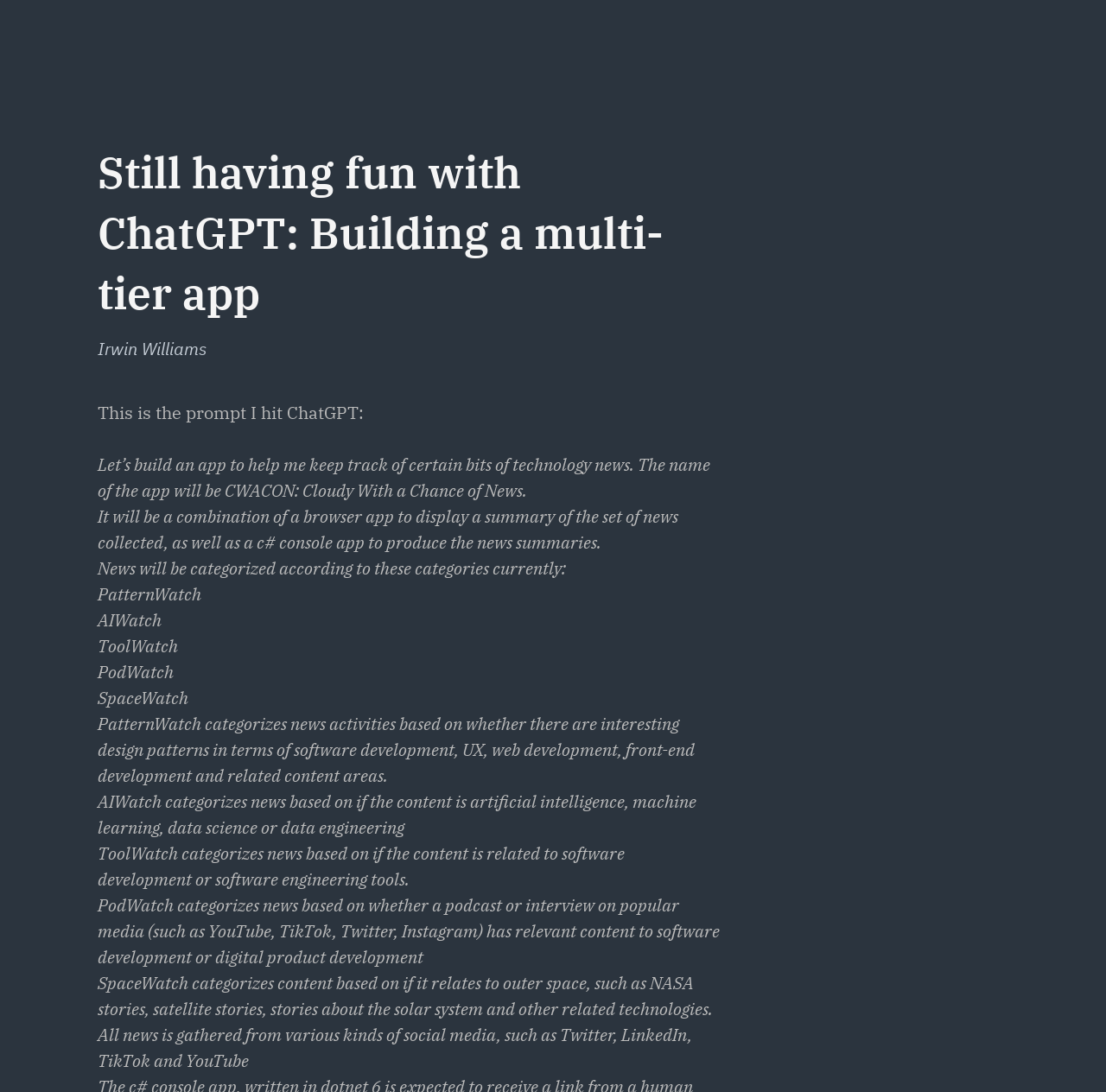Detail the webpage's structure and highlights in your description.

This webpage is a blog post titled "Still having fun with ChatGPT: Building a multi-tier app" by Irwin Williams. At the top, there is a header section that spans about 60% of the page width, containing the title and the author's name. 

Below the header, there is a series of paragraphs describing the project. The first paragraph starts with the prompt given to ChatGPT, followed by a description of the app, CWACON, which is a combination of a browser app and a C# console app to display and produce news summaries. 

The next section lists the categories for news, including PatternWatch, AIWatch, ToolWatch, PodWatch, and SpaceWatch, each with a brief description of what type of news they categorize. These categories are listed in a vertical column, with each category name followed by a brief description. 

The webpage contains a total of 13 paragraphs of text, with no images. The text is organized in a single column, with each paragraph building on the previous one to describe the project and its components.